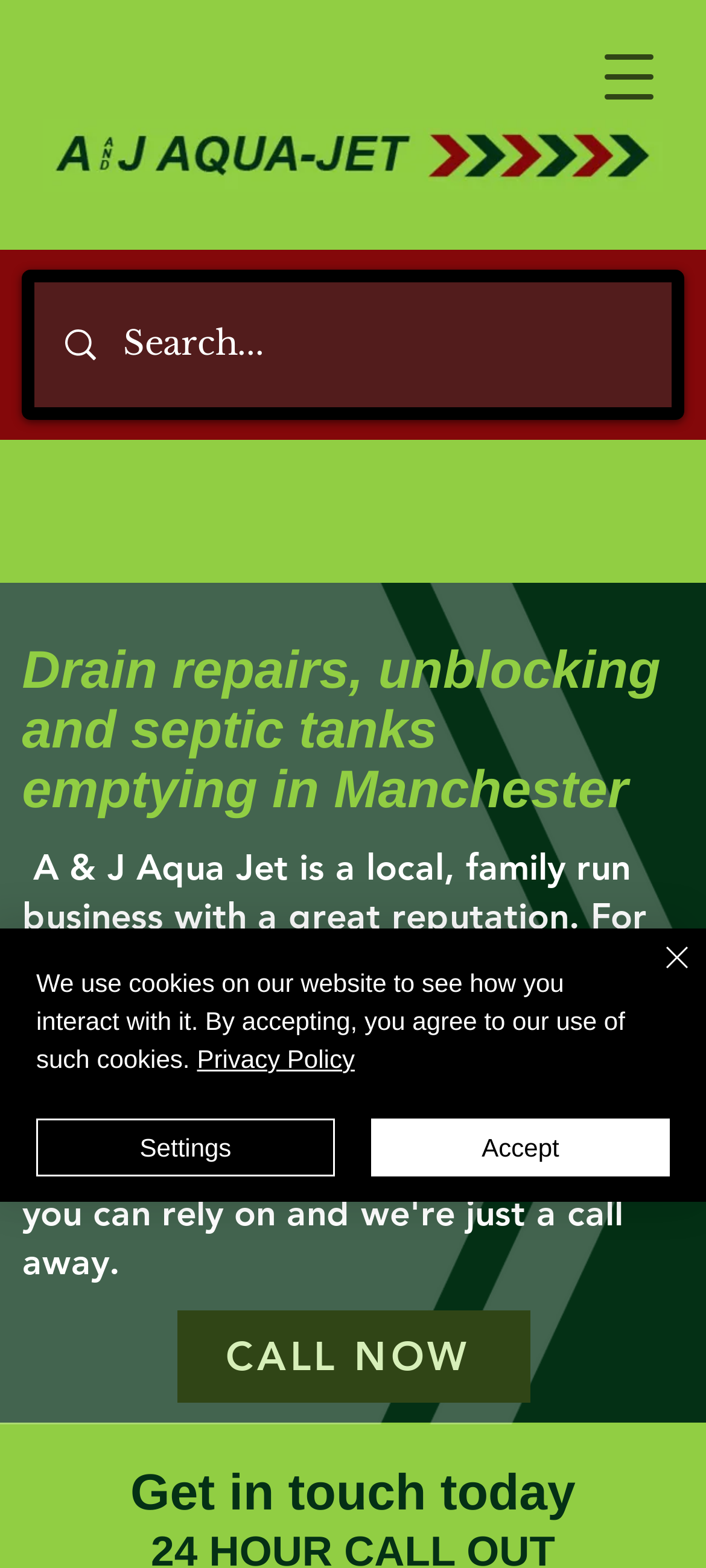Determine the coordinates of the bounding box for the clickable area needed to execute this instruction: "Open navigation menu".

[0.679, 0.017, 0.782, 0.063]